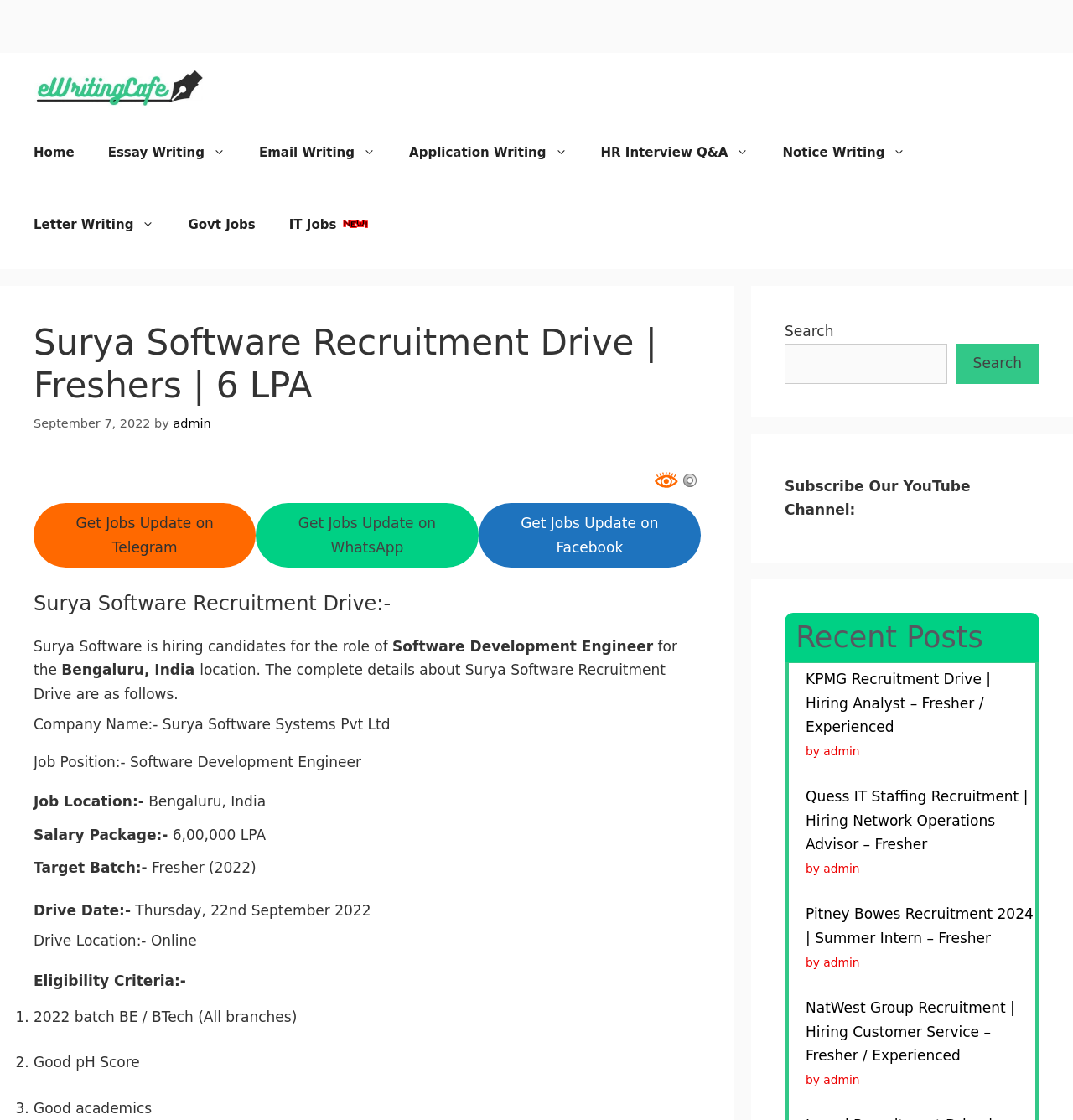Find the UI element described as: "alt="eWrtingCafe"" and predict its bounding box coordinates. Ensure the coordinates are four float numbers between 0 and 1, [left, top, right, bottom].

[0.031, 0.071, 0.191, 0.086]